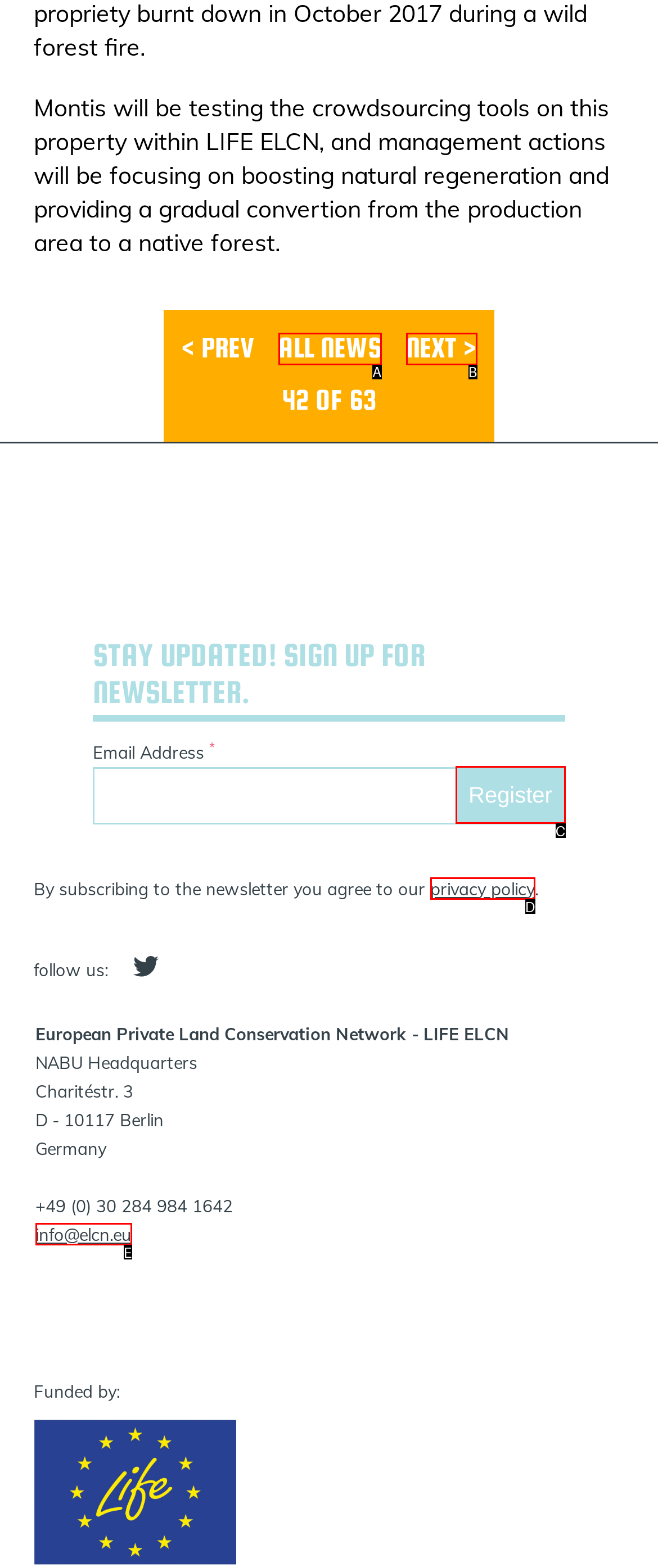From the description: name="op" value="Register", identify the option that best matches and reply with the letter of that option directly.

C